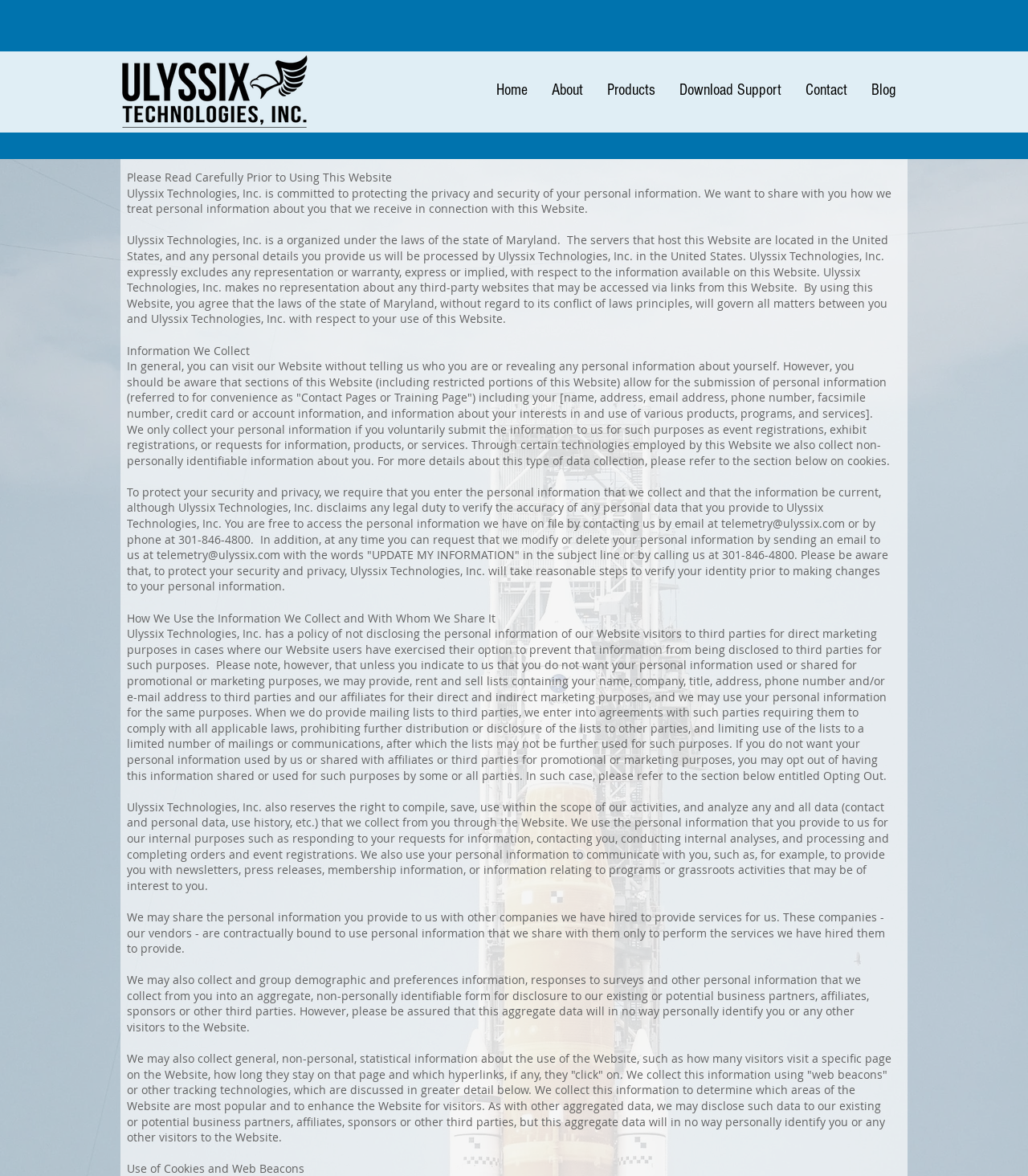Answer the question below in one word or phrase:
What is the name of the company?

Ulyssix Technologies, Inc.